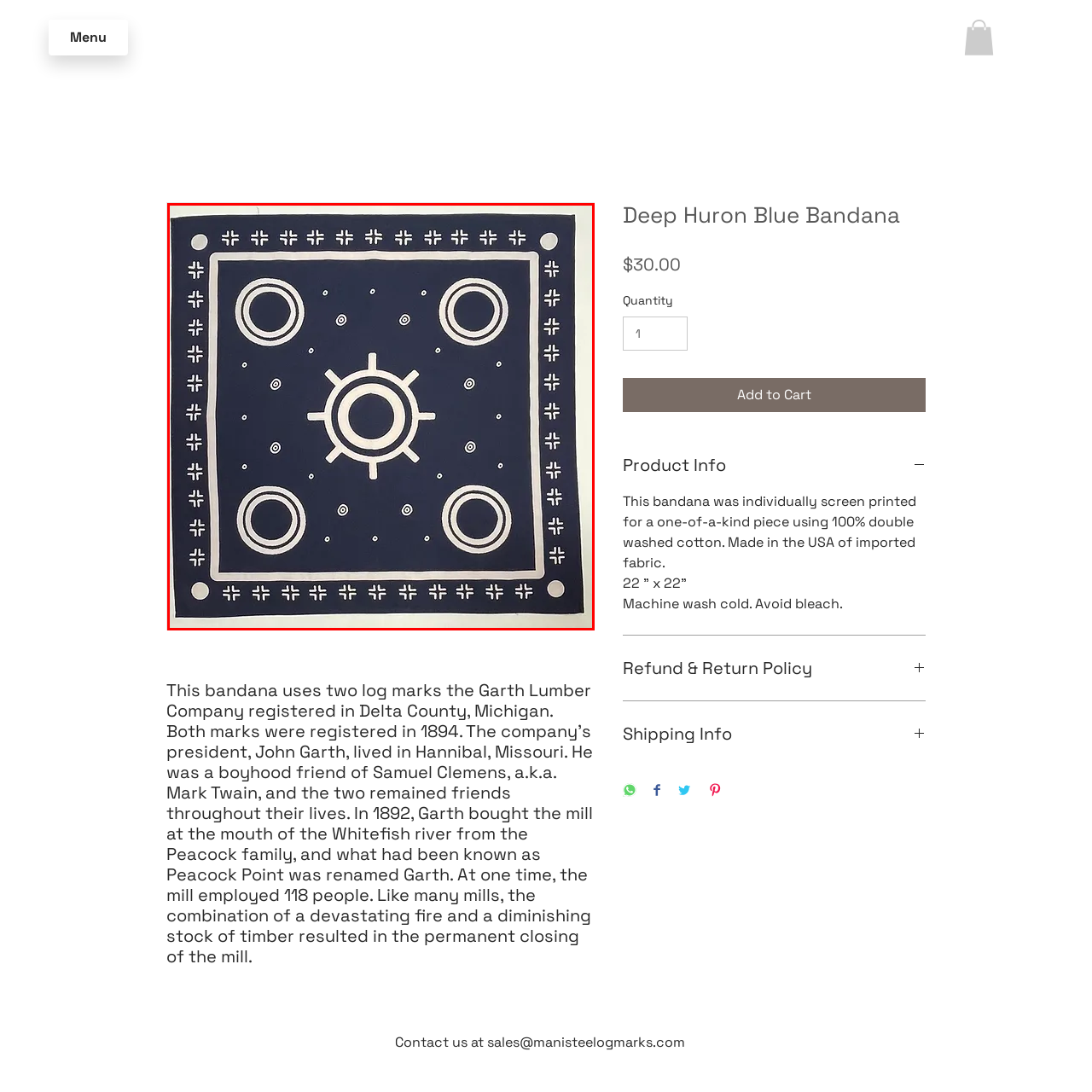Where is the bandana made? Examine the image inside the red bounding box and answer concisely with one word or a short phrase.

USA